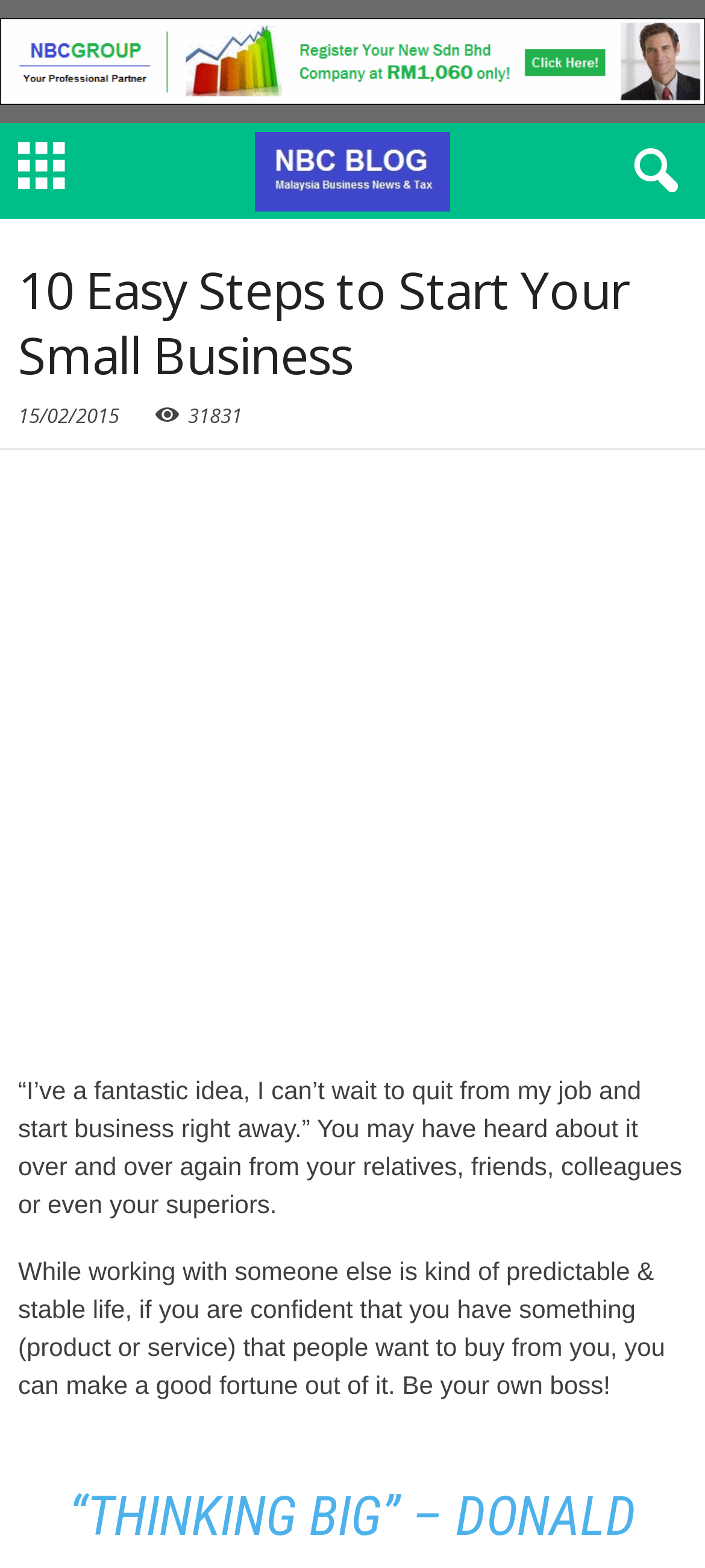Answer in one word or a short phrase: 
What is the tone of the article?

Encouraging